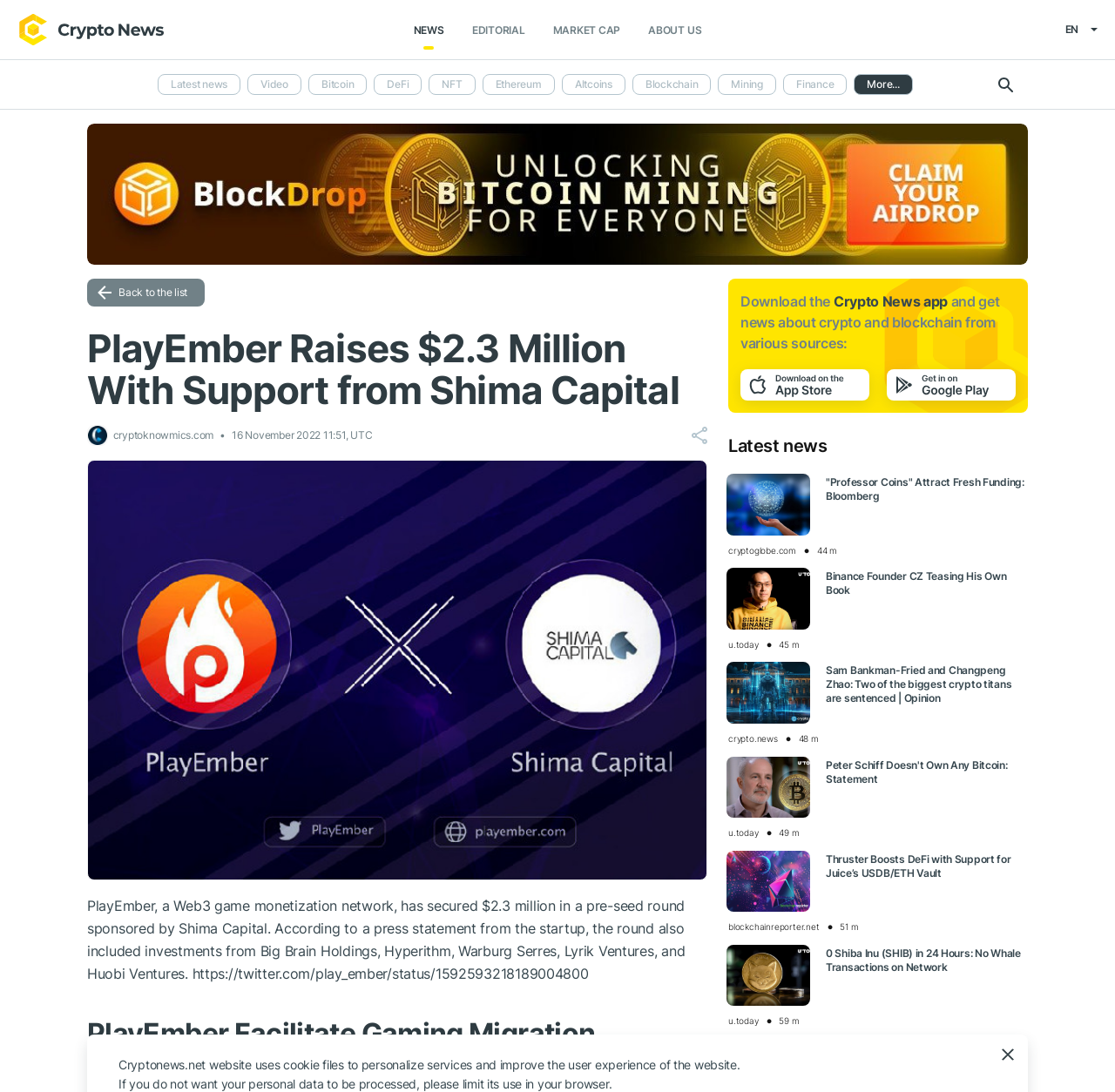Specify the bounding box coordinates of the area that needs to be clicked to achieve the following instruction: "Click on the 'NEWS' link".

[0.358, 0.012, 0.411, 0.042]